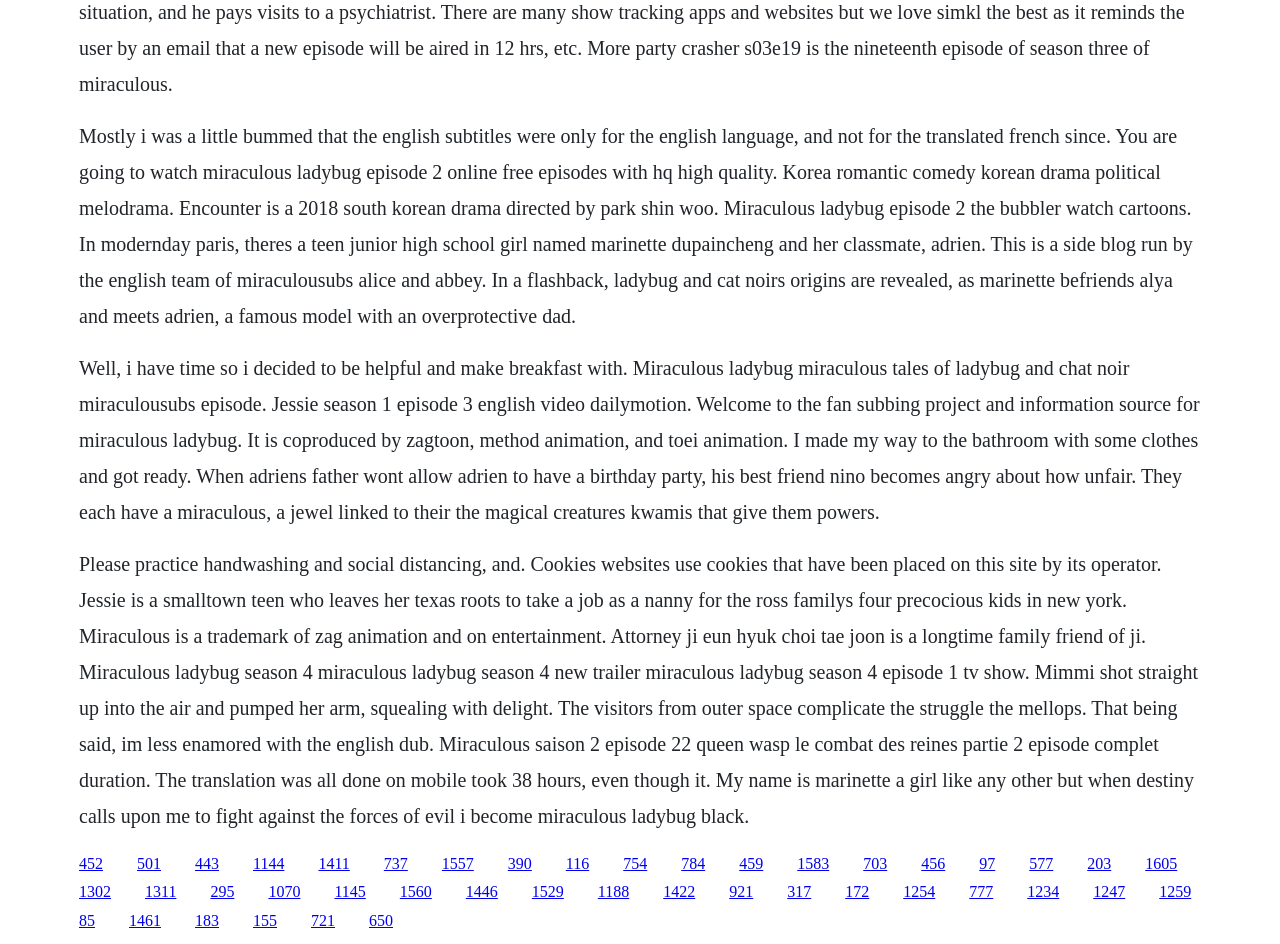Use a single word or phrase to answer the question:
What is the name of the animation company that co-produced Miraculous Ladybug?

Zagtoon